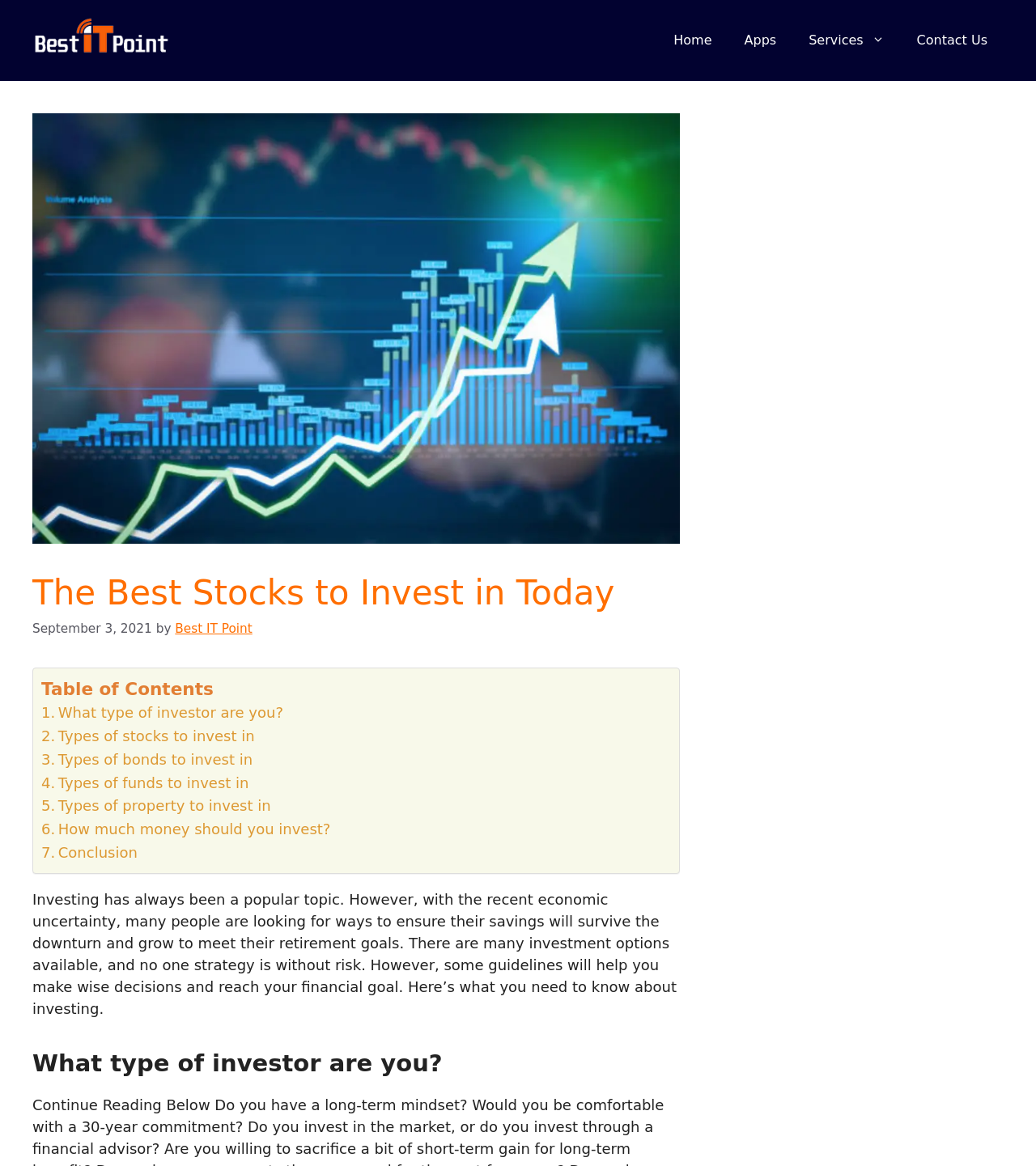Determine the bounding box coordinates for the clickable element required to fulfill the instruction: "Click on the 'Services' link". Provide the coordinates as four float numbers between 0 and 1, i.e., [left, top, right, bottom].

[0.765, 0.014, 0.869, 0.056]